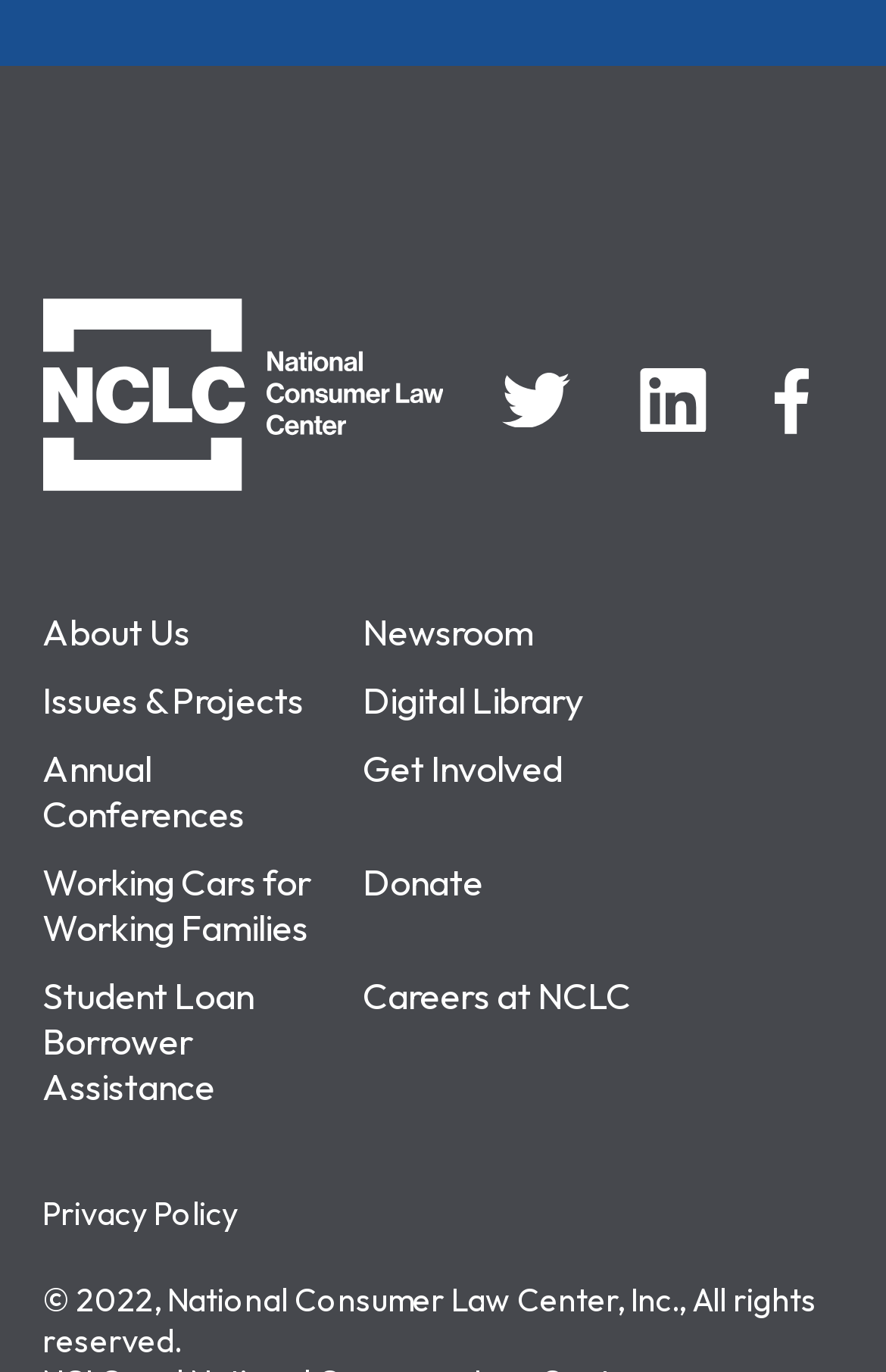Please provide the bounding box coordinates for the element that needs to be clicked to perform the following instruction: "review the Privacy Policy". The coordinates should be given as four float numbers between 0 and 1, i.e., [left, top, right, bottom].

[0.048, 0.869, 0.269, 0.899]